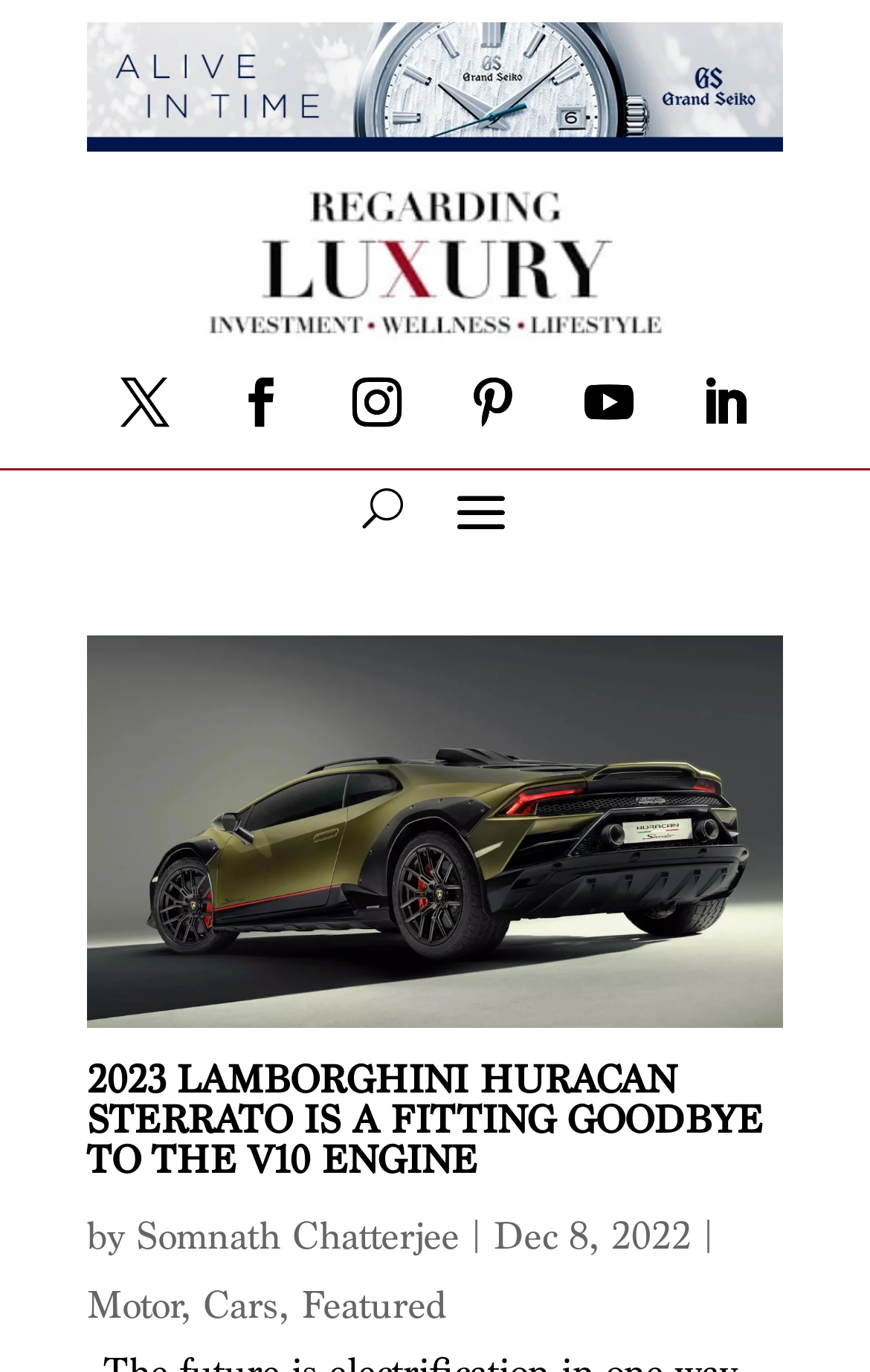Show the bounding box coordinates for the HTML element described as: "Follow".

[0.644, 0.257, 0.756, 0.328]